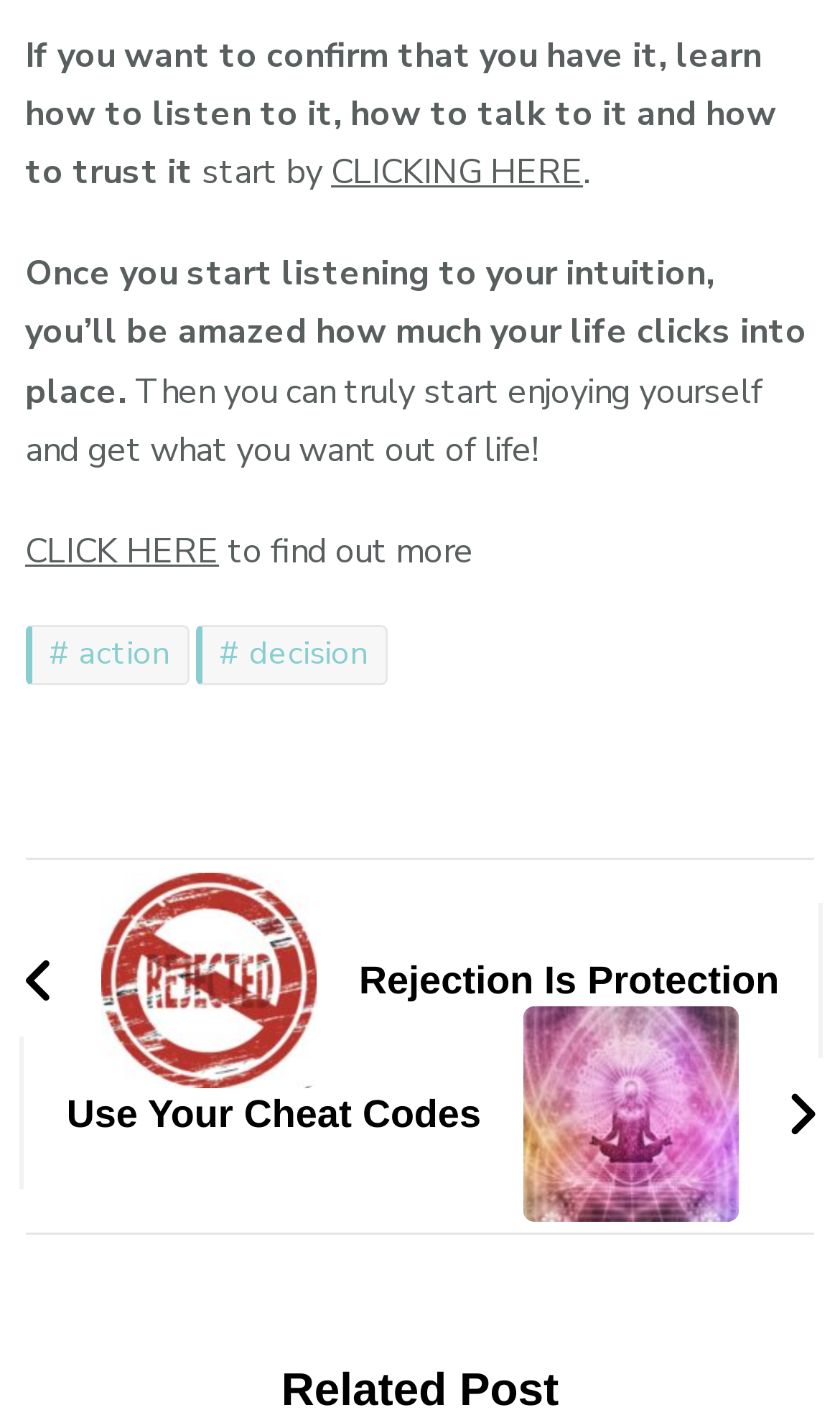Give a one-word or short phrase answer to this question: 
What is the purpose of the link '#action'?

To take action